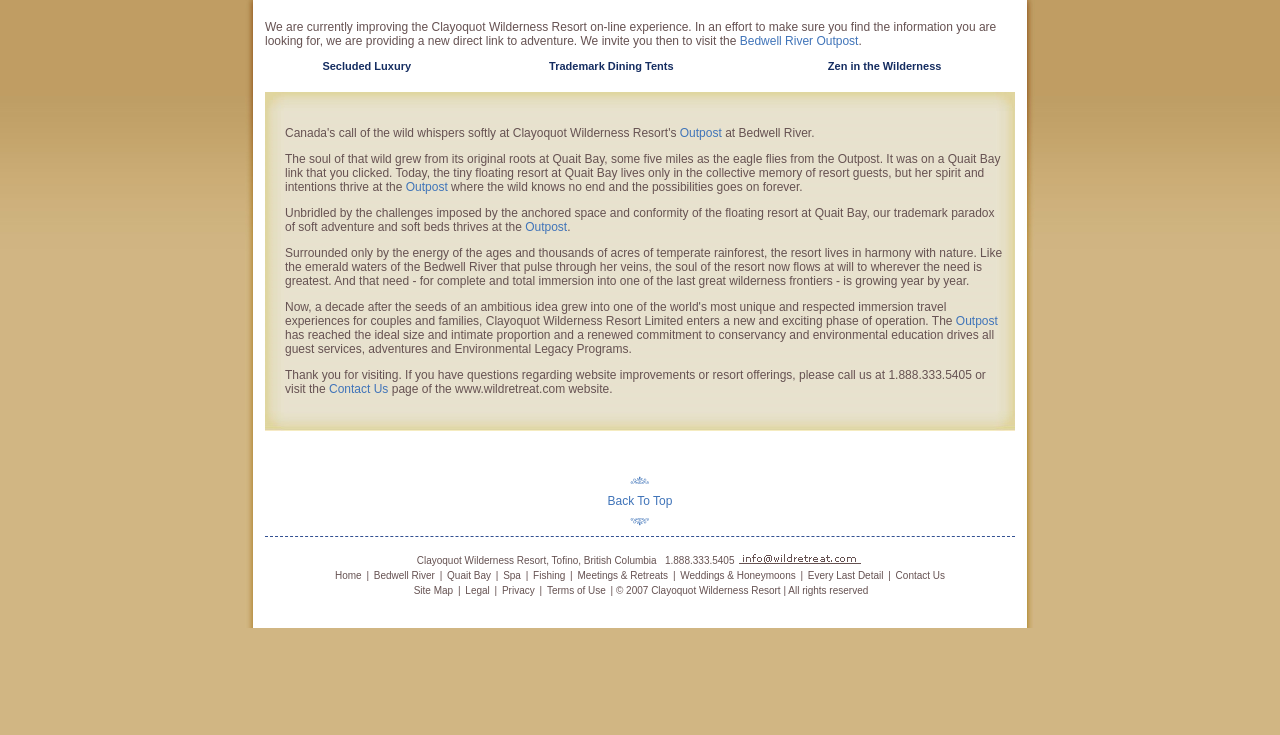Please provide a detailed answer to the question below by examining the image:
How many links are there in the navigation menu?

I found the answer by counting the number of links in the navigation menu, which includes links such as 'Home', 'Bedwell River', 'Quait Bay', 'Spa', 'Fishing', 'Meetings & Retreats', 'Weddings & Honeymoons', 'Every Last Detail', 'Contact Us', 'Site Map', and 'Legal'.